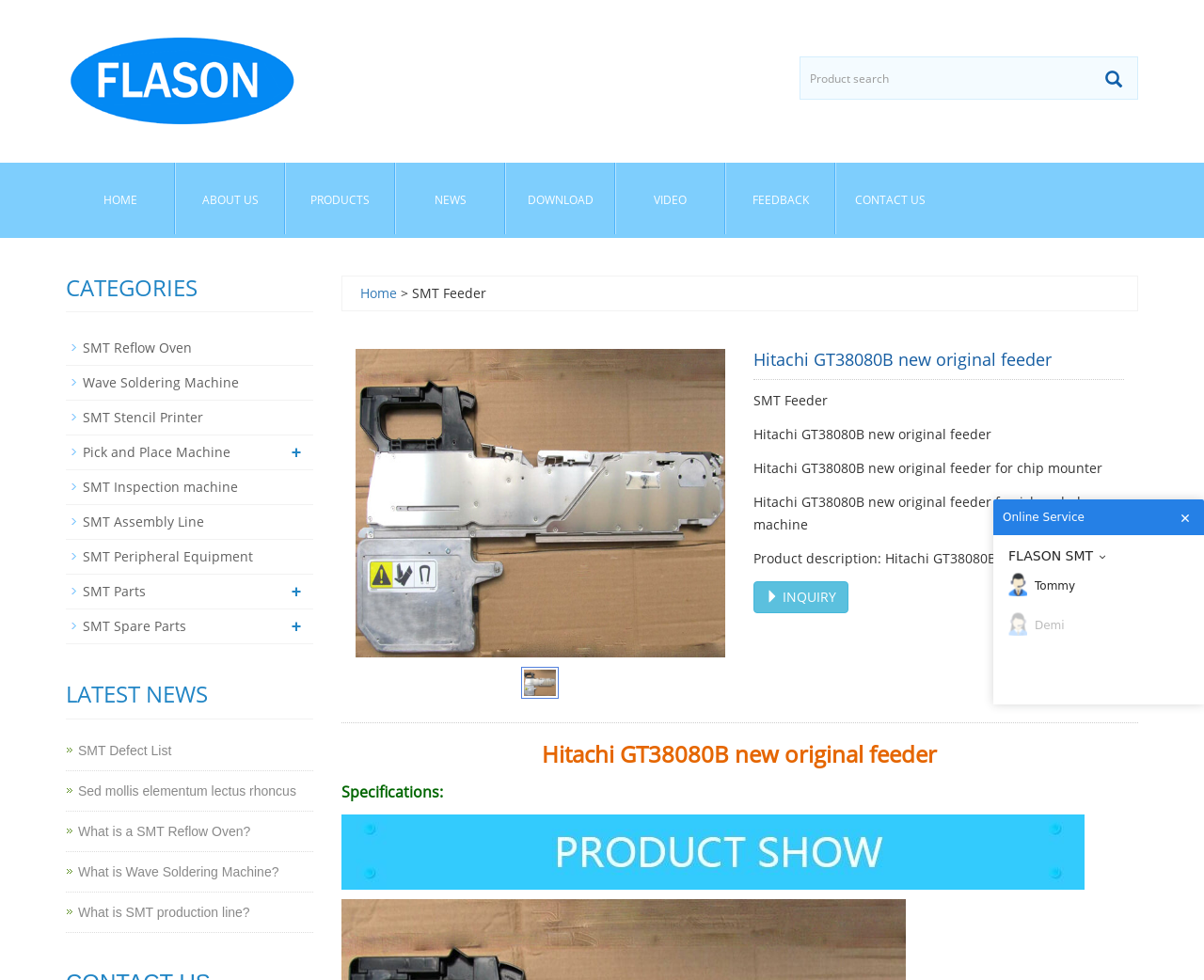Determine the bounding box coordinates of the region I should click to achieve the following instruction: "Inquire about a product". Ensure the bounding box coordinates are four float numbers between 0 and 1, i.e., [left, top, right, bottom].

[0.626, 0.593, 0.705, 0.626]